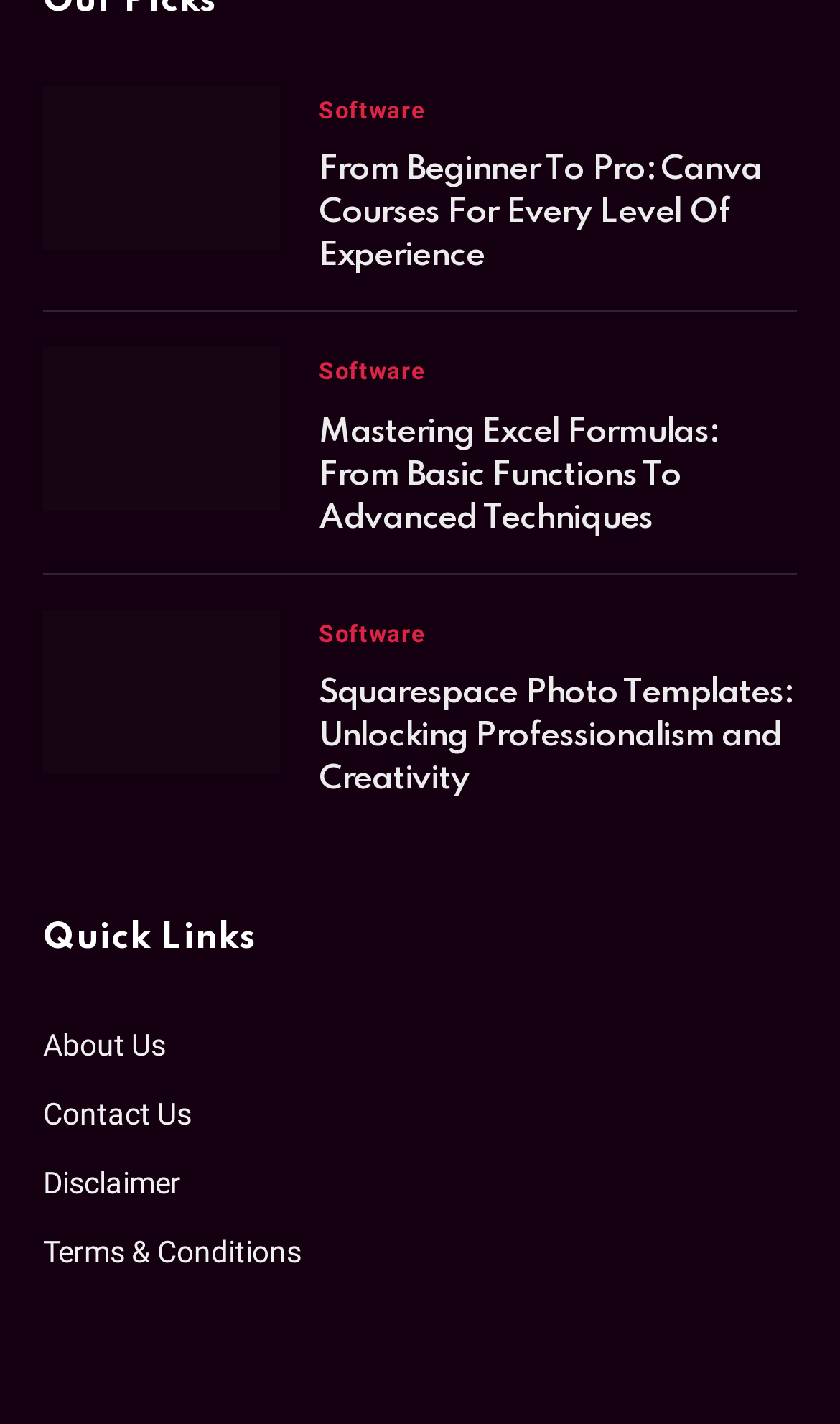What is the topic of the first article?
Refer to the screenshot and answer in one word or phrase.

Canva courses